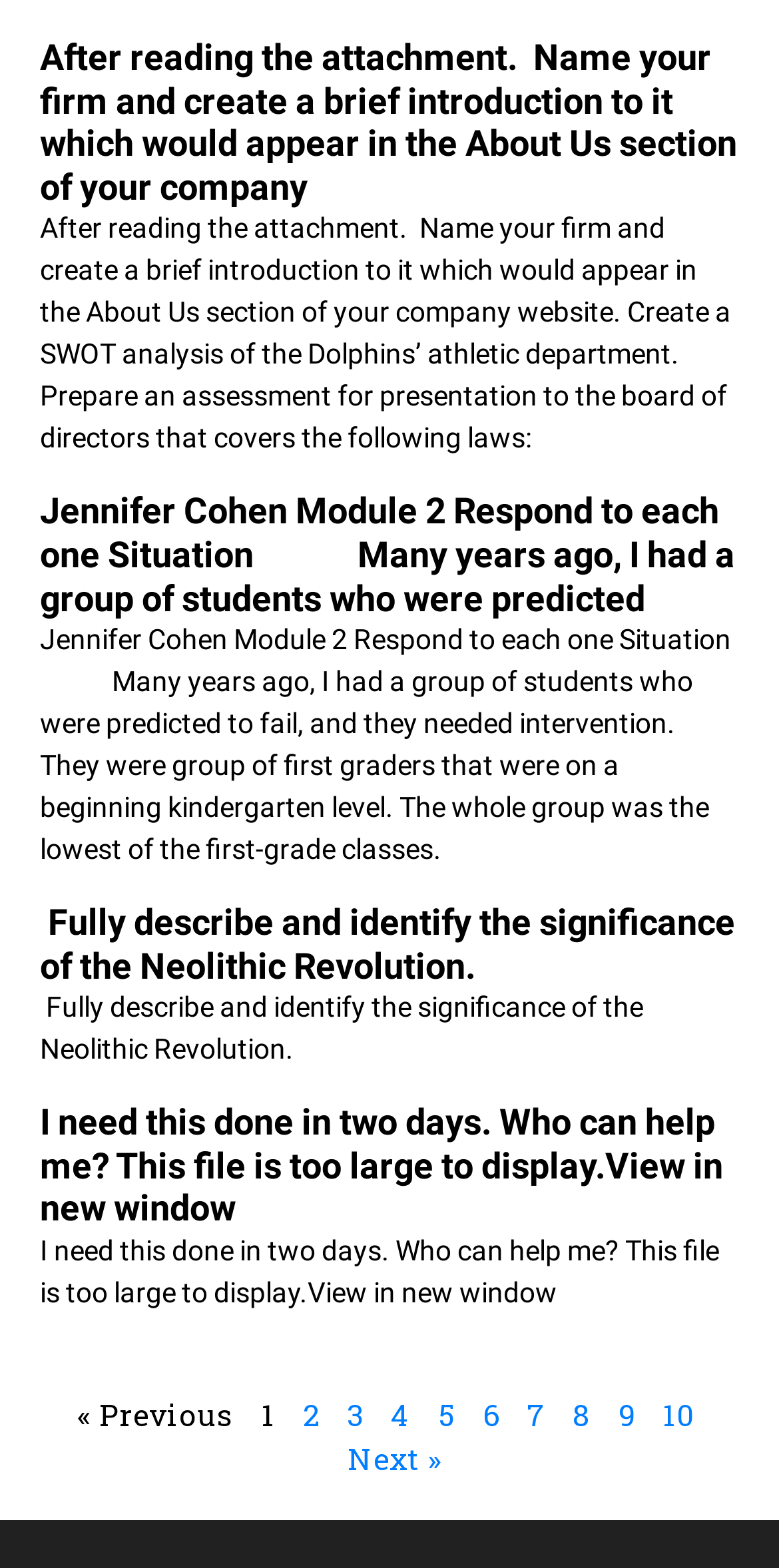Can you determine the bounding box coordinates of the area that needs to be clicked to fulfill the following instruction: "View the previous page"?

[0.099, 0.889, 0.299, 0.915]